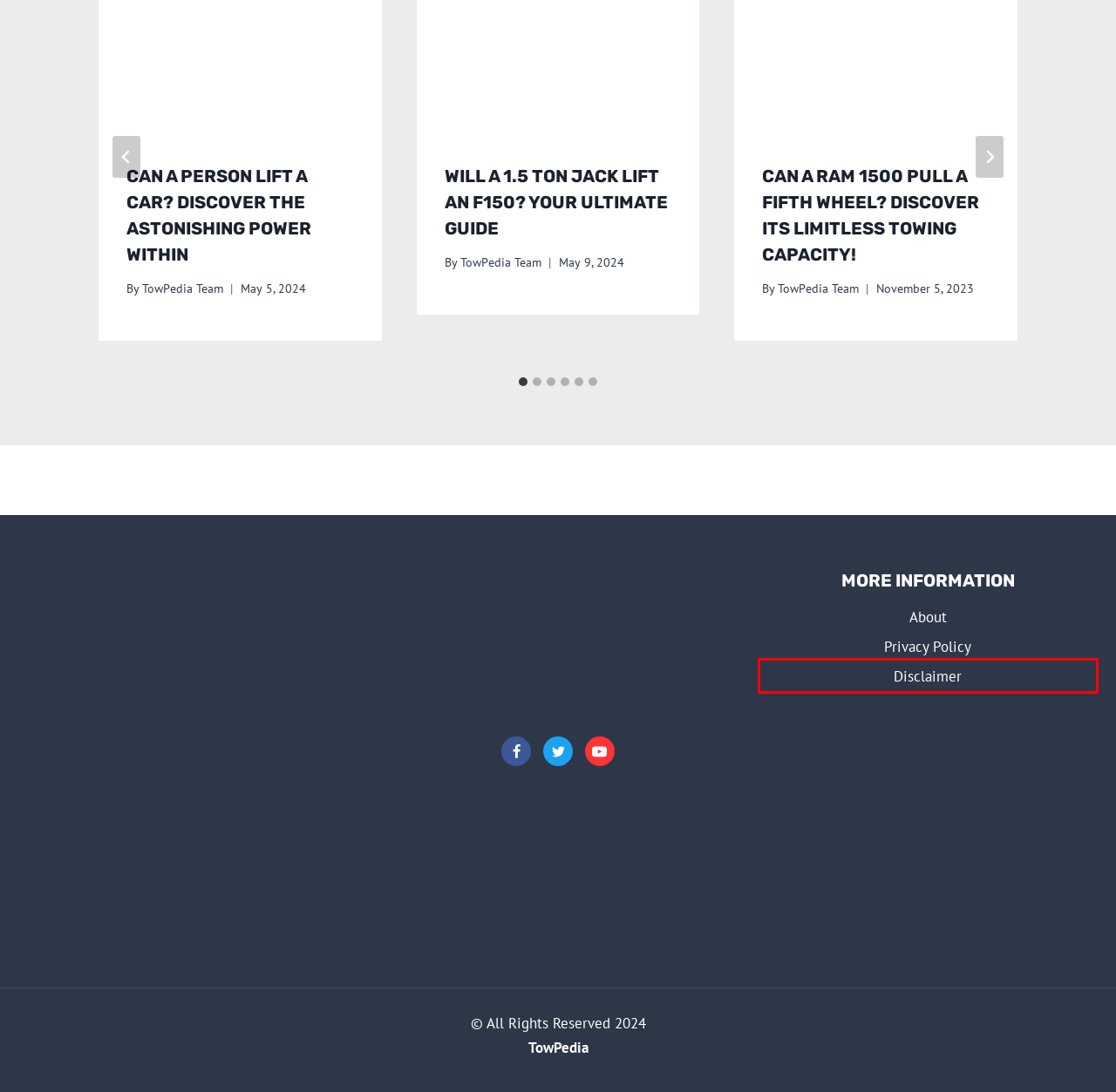Inspect the screenshot of a webpage with a red rectangle bounding box. Identify the webpage description that best corresponds to the new webpage after clicking the element inside the bounding box. Here are the candidates:
A. TowPedia - Blog
B. Will a 1.5 Ton Jack Lift an F150? Your Ultimate Guide - TowPedia
C. Disclaimer - TowPedia
D. Can a Ram 1500 Pull a Fifth Wheel? Discover Its Limitless Towing Capacity! - TowPedia
E. About Us, Our Team and Experts - TowPedia
F. Privacy Policy - TowPedia
G. Can You Pull an Awd Car in Neutral? Discover the Truth! - TowPedia
H. How Long Does Synthetic Winch Line Last? Discover the Power of Durability! - TowPedia

C